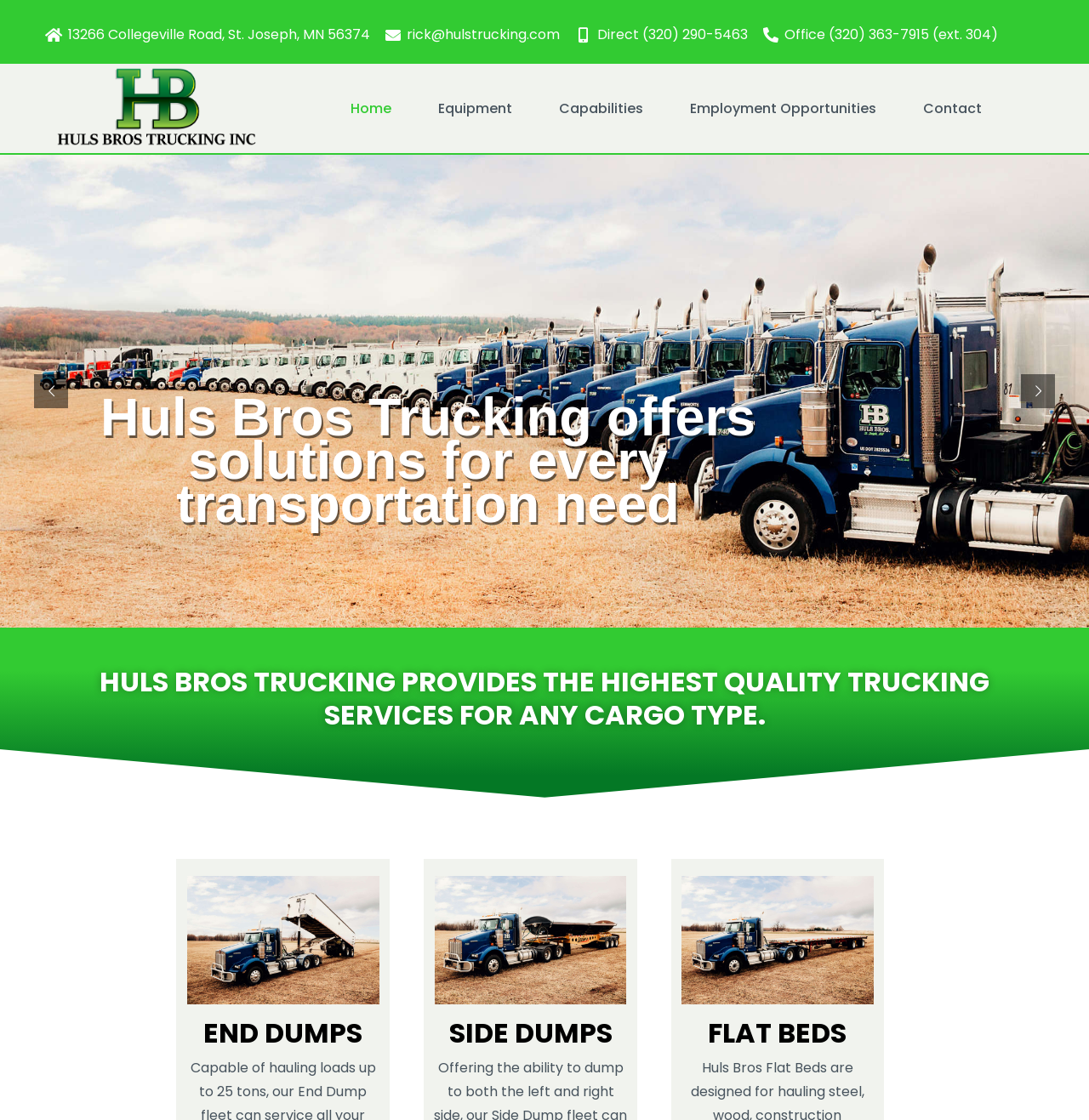Identify the bounding box coordinates of the region that should be clicked to execute the following instruction: "visit the home page".

[0.306, 0.08, 0.375, 0.114]